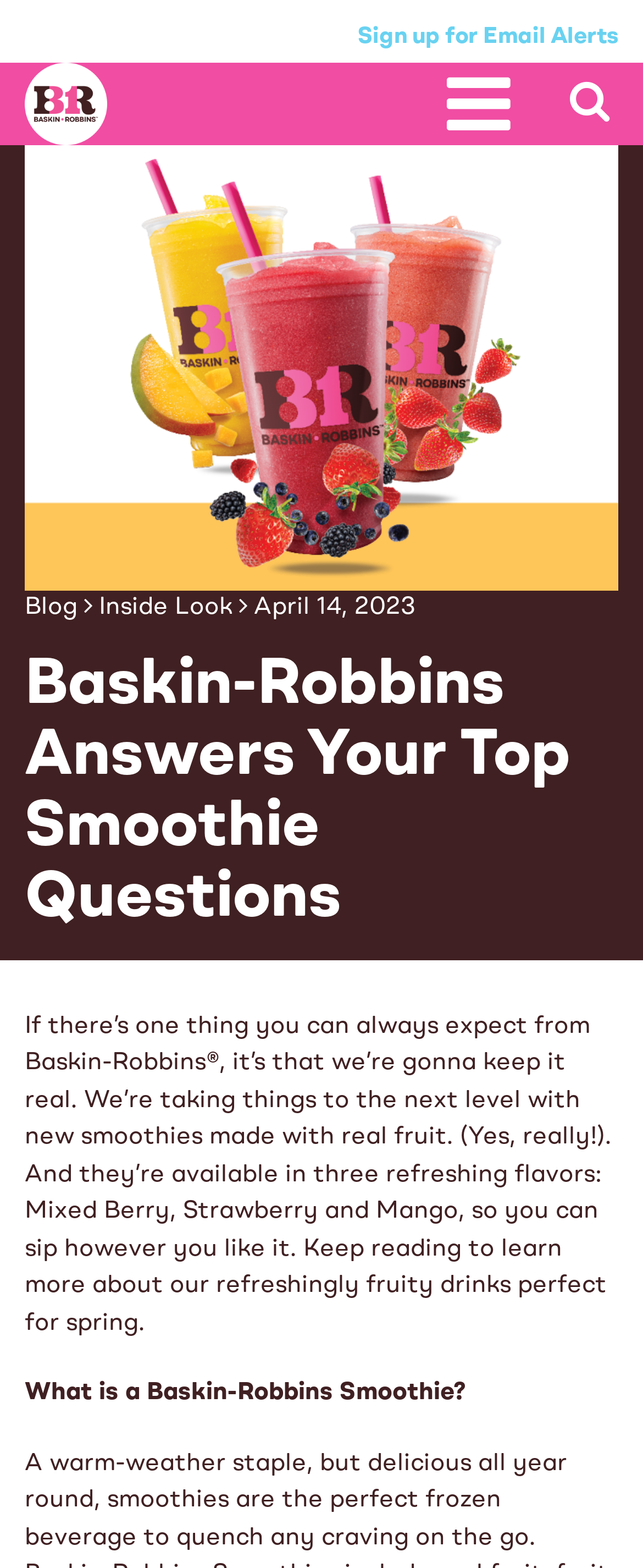What is the theme of the webpage?
Please provide a single word or phrase as your answer based on the image.

Smoothies